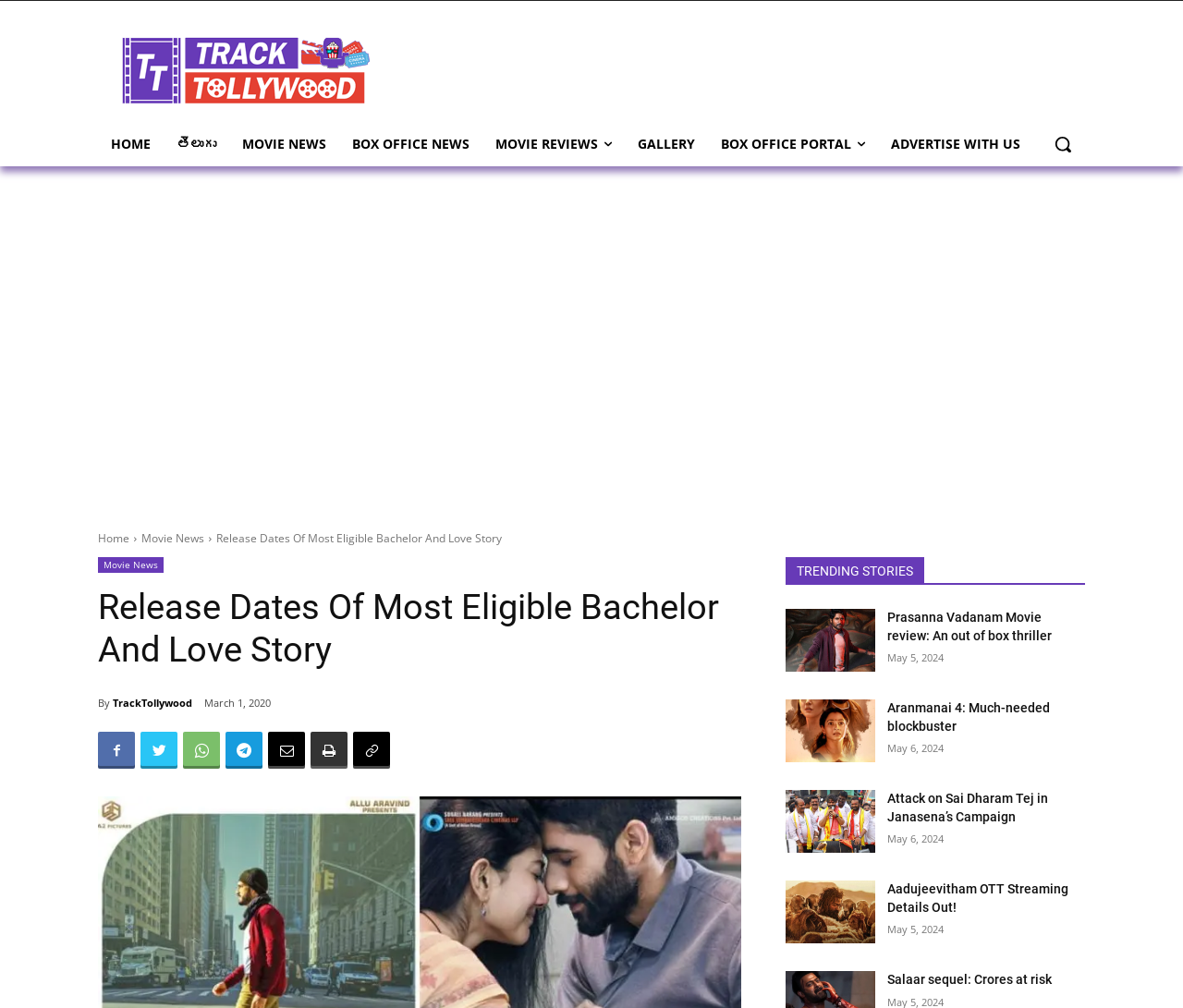Specify the bounding box coordinates for the region that must be clicked to perform the given instruction: "Read the post about the new Alliance Raid".

None